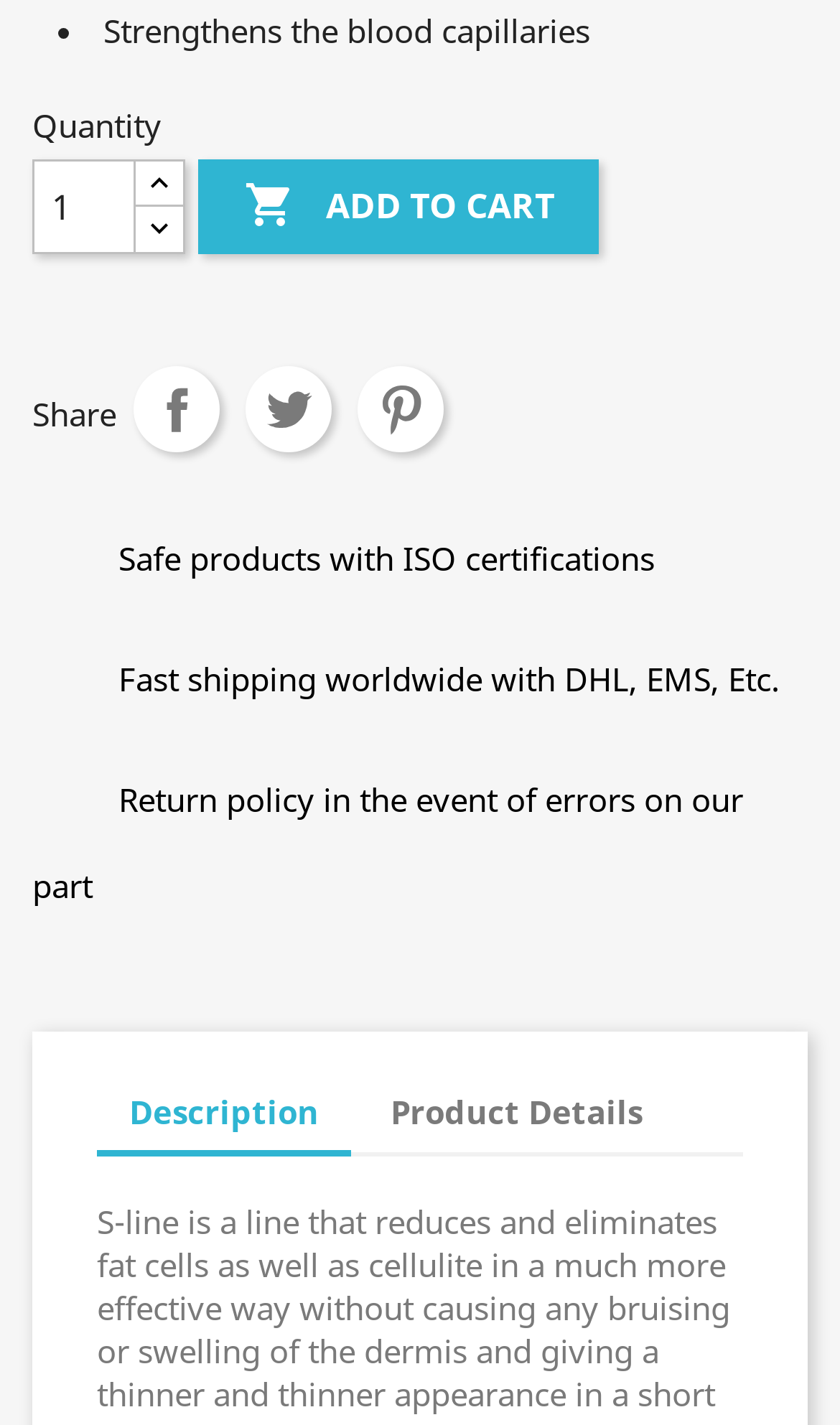What is the certification mentioned on the webpage?
Using the image, provide a detailed and thorough answer to the question.

The StaticText element with the text 'Safe products with ISO certifications' is a child of the Root Element, indicating that the certification mentioned on the webpage is ISO certifications.